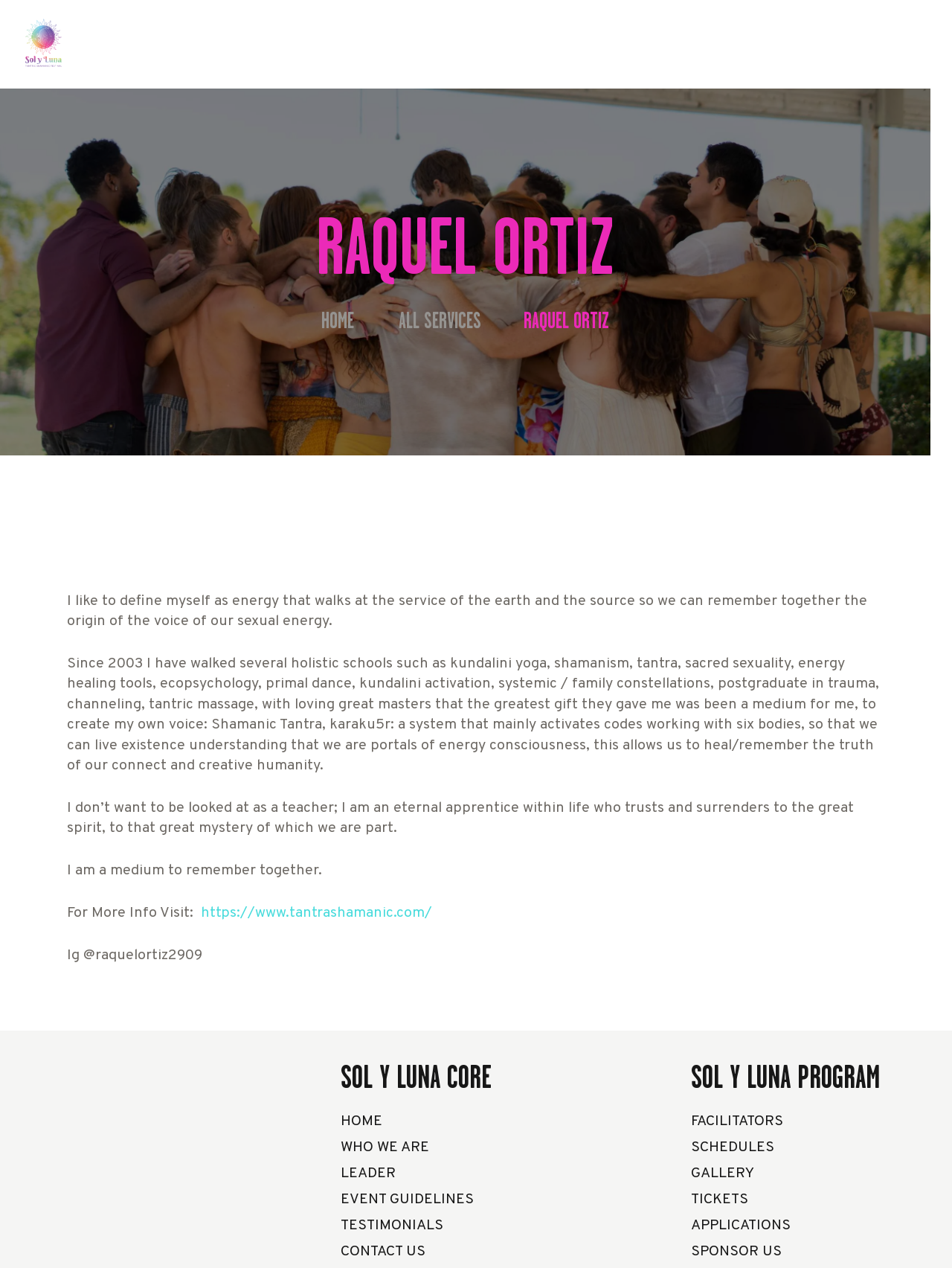Find the bounding box coordinates for the element that must be clicked to complete the instruction: "Click on HOME". The coordinates should be four float numbers between 0 and 1, indicated as [left, top, right, bottom].

[0.337, 0.248, 0.372, 0.259]